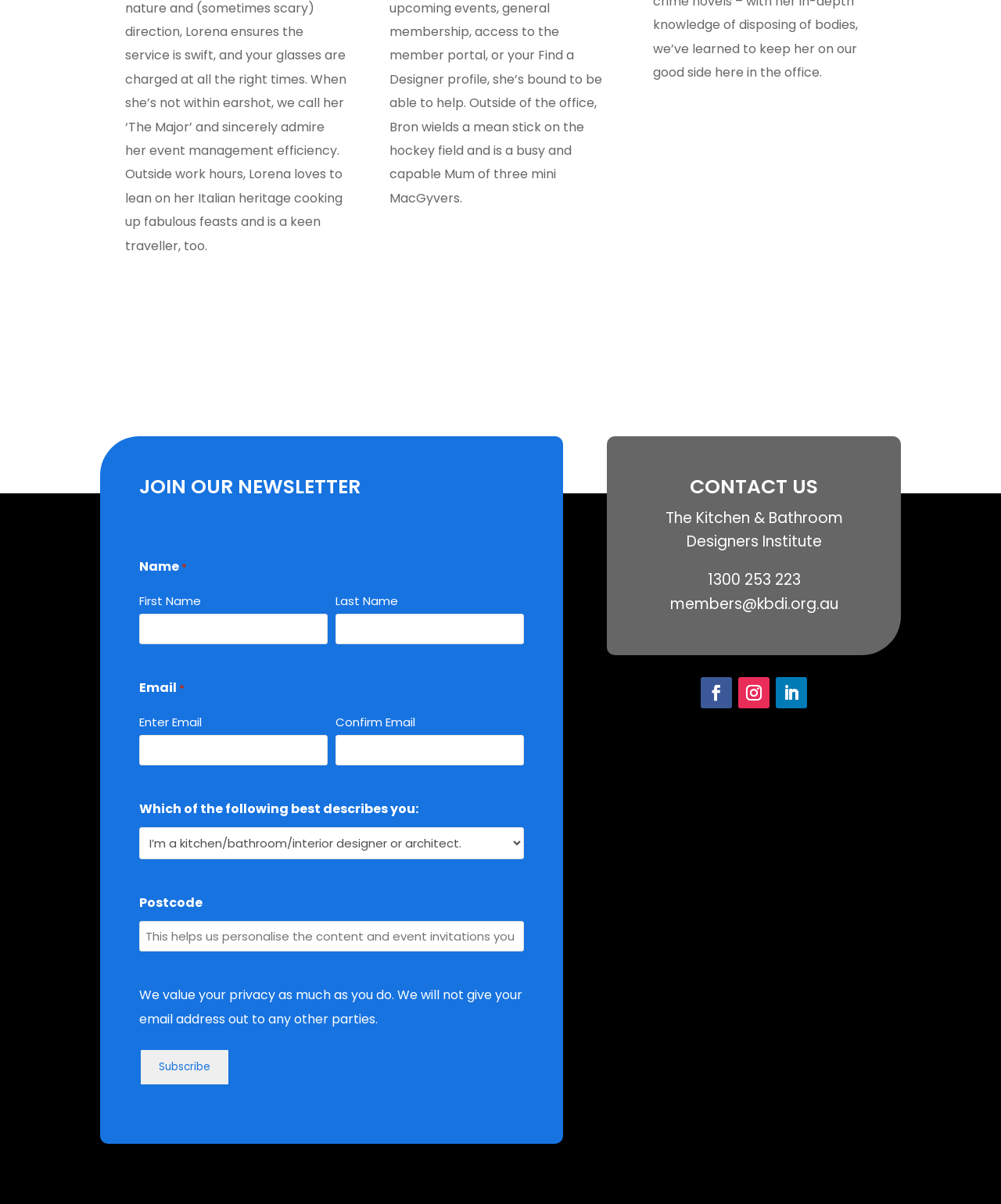Provide the bounding box coordinates for the UI element that is described by this text: "value="Subscribe"". The coordinates should be in the form of four float numbers between 0 and 1: [left, top, right, bottom].

[0.139, 0.871, 0.23, 0.902]